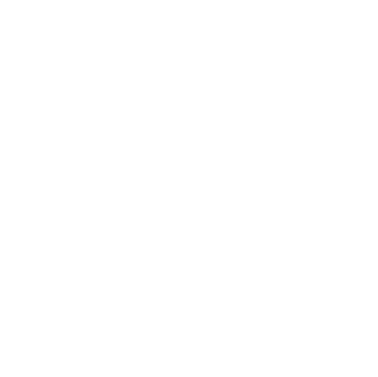What is the theme of the collection?
Provide a one-word or short-phrase answer based on the image.

Fashion